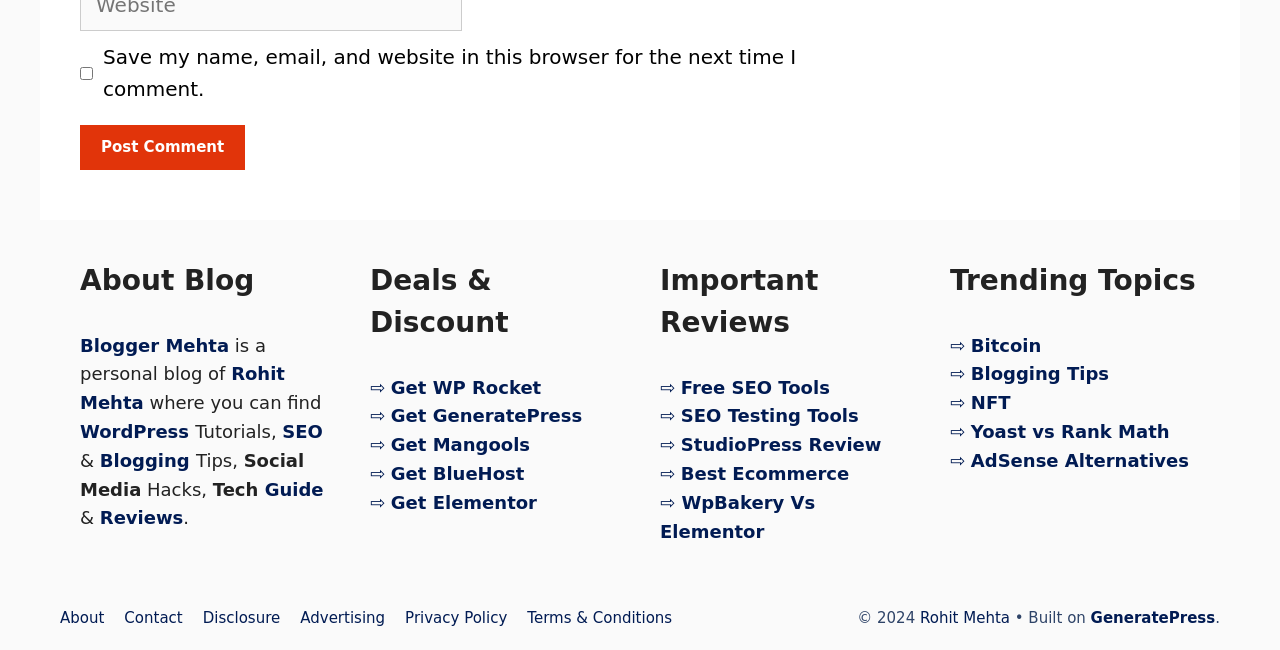Identify the bounding box coordinates of the section to be clicked to complete the task described by the following instruction: "Visit the Blogger Mehta page". The coordinates should be four float numbers between 0 and 1, formatted as [left, top, right, bottom].

[0.062, 0.515, 0.179, 0.547]